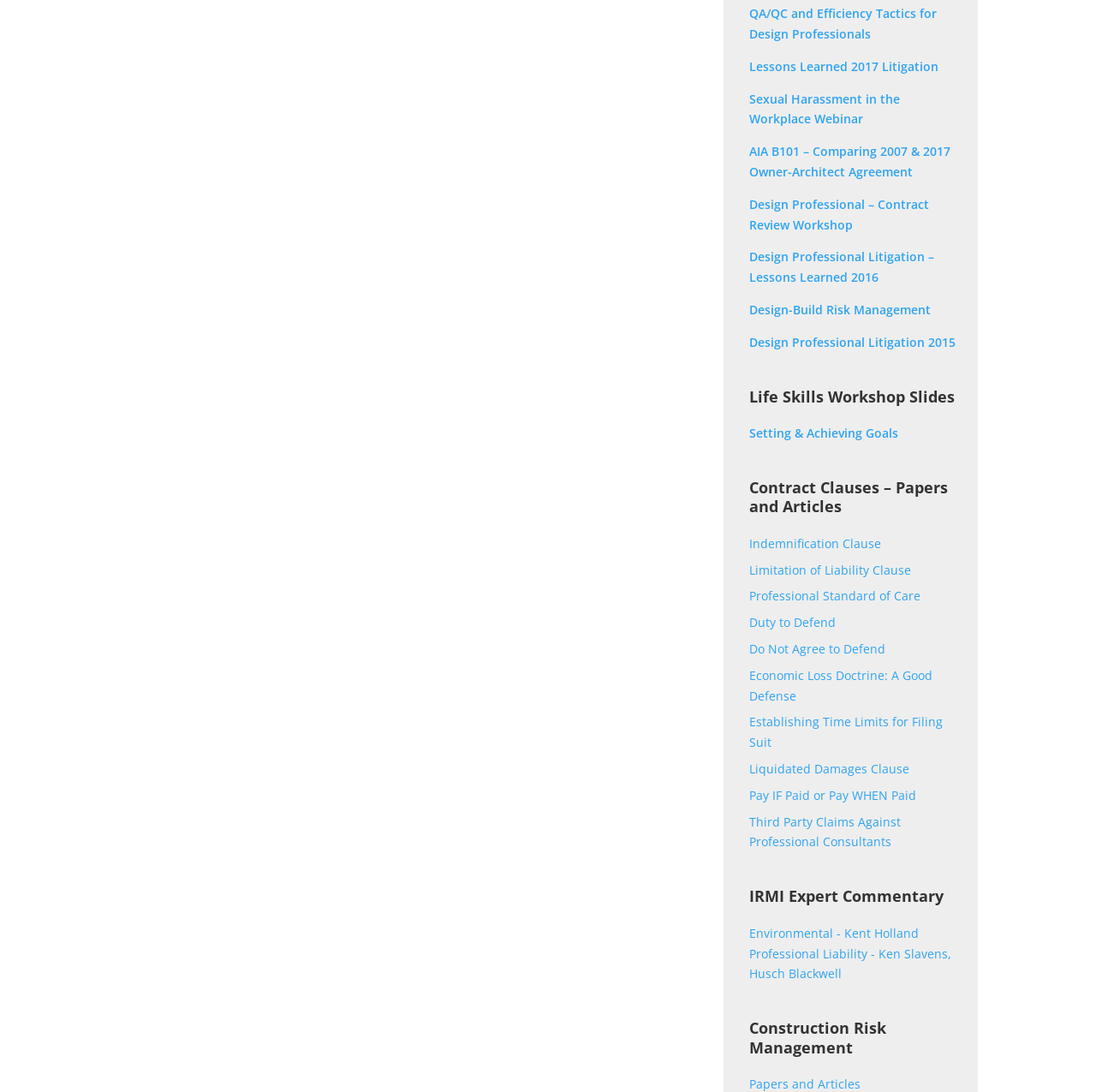Predict the bounding box of the UI element that fits this description: "Liquidated Damages Clause".

[0.683, 0.697, 0.83, 0.711]